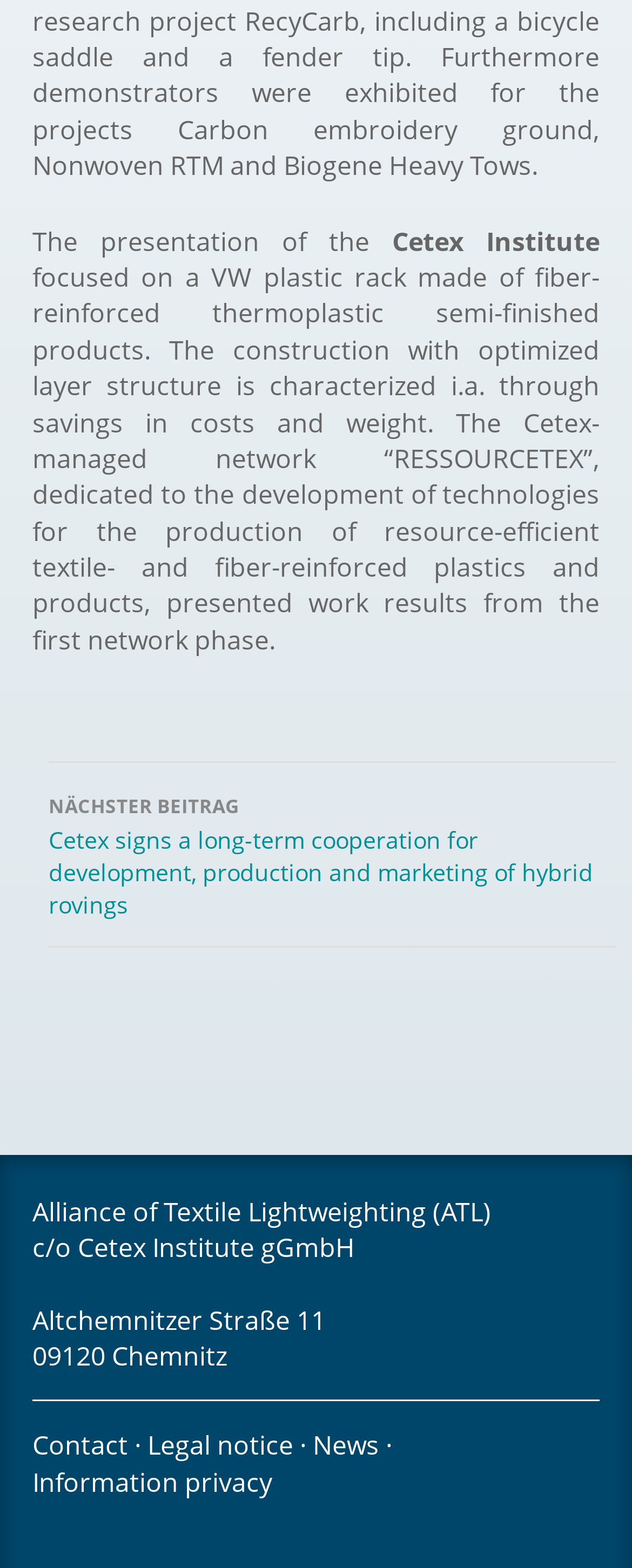Examine the image and give a thorough answer to the following question:
How many links are there at the bottom of the webpage?

There are four links at the bottom of the webpage, namely 'Contact', 'Legal notice', 'News', and 'Information privacy'.